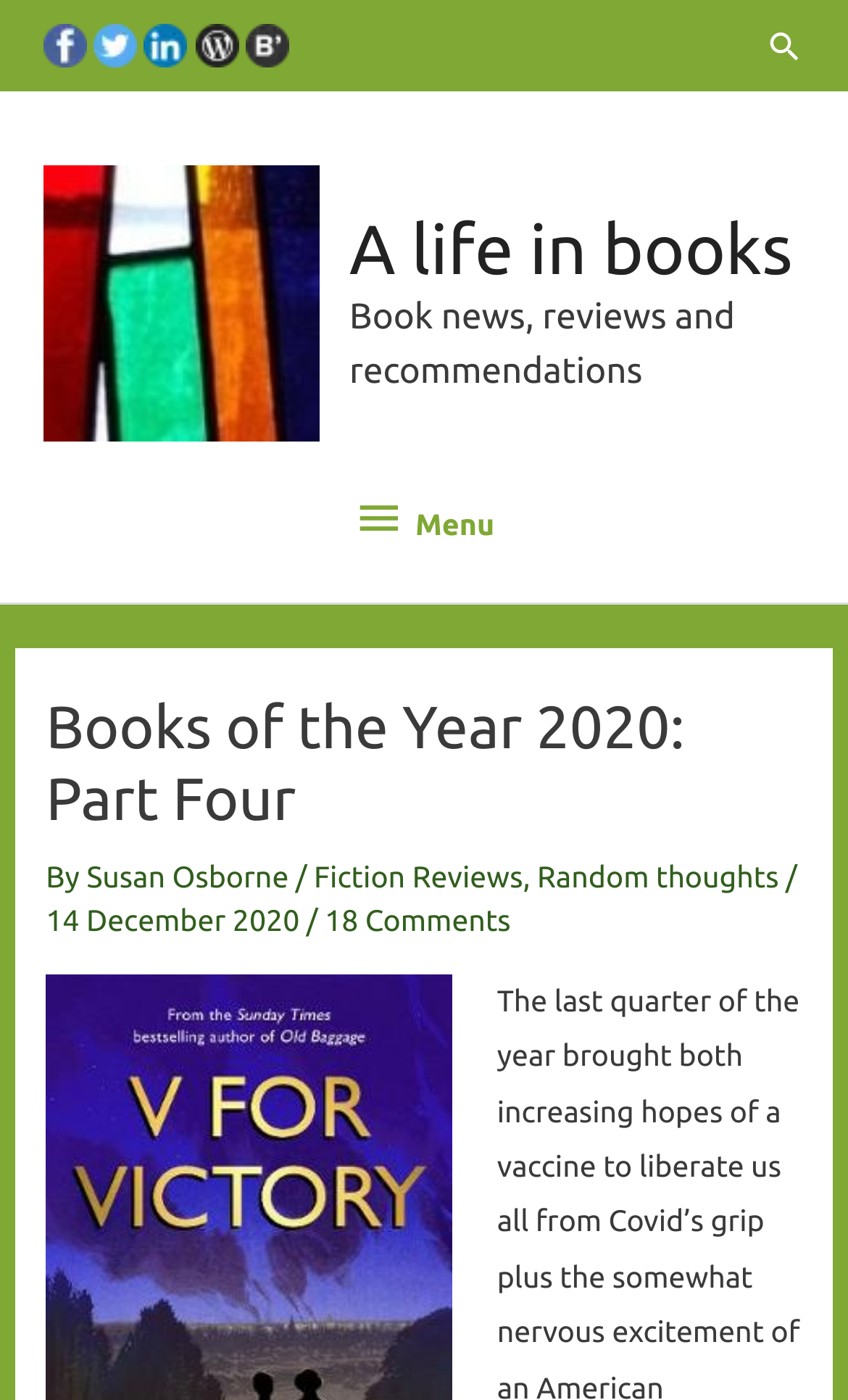Locate the bounding box coordinates of the clickable area needed to fulfill the instruction: "Open the menu".

[0.387, 0.333, 0.613, 0.409]